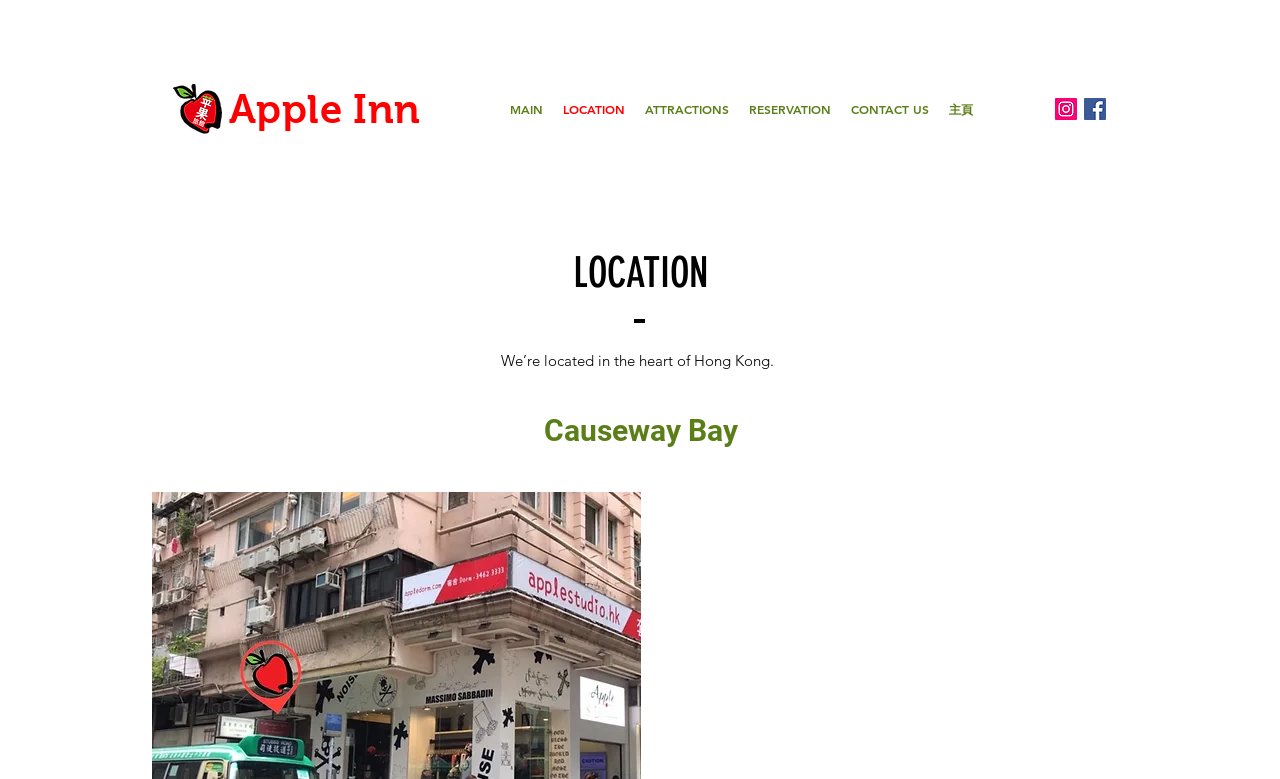What is the name of the area in Hong Kong where the hotel is located?
Based on the image, provide your answer in one word or phrase.

Causeway Bay